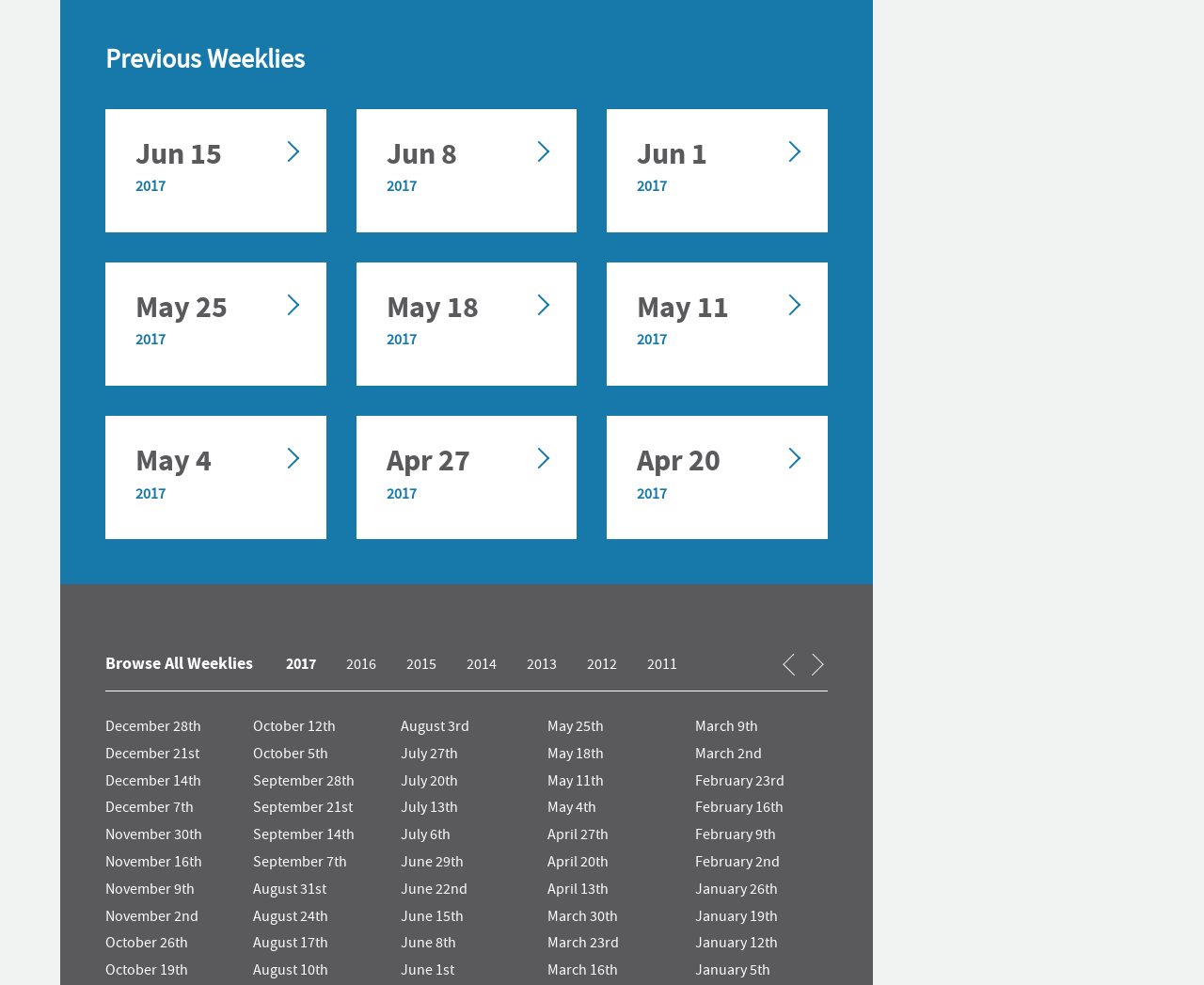Please answer the following question using a single word or phrase: 
What is the requirement for referendum questions in Maine?

Signatures from 10 percent of voters in each congressional district